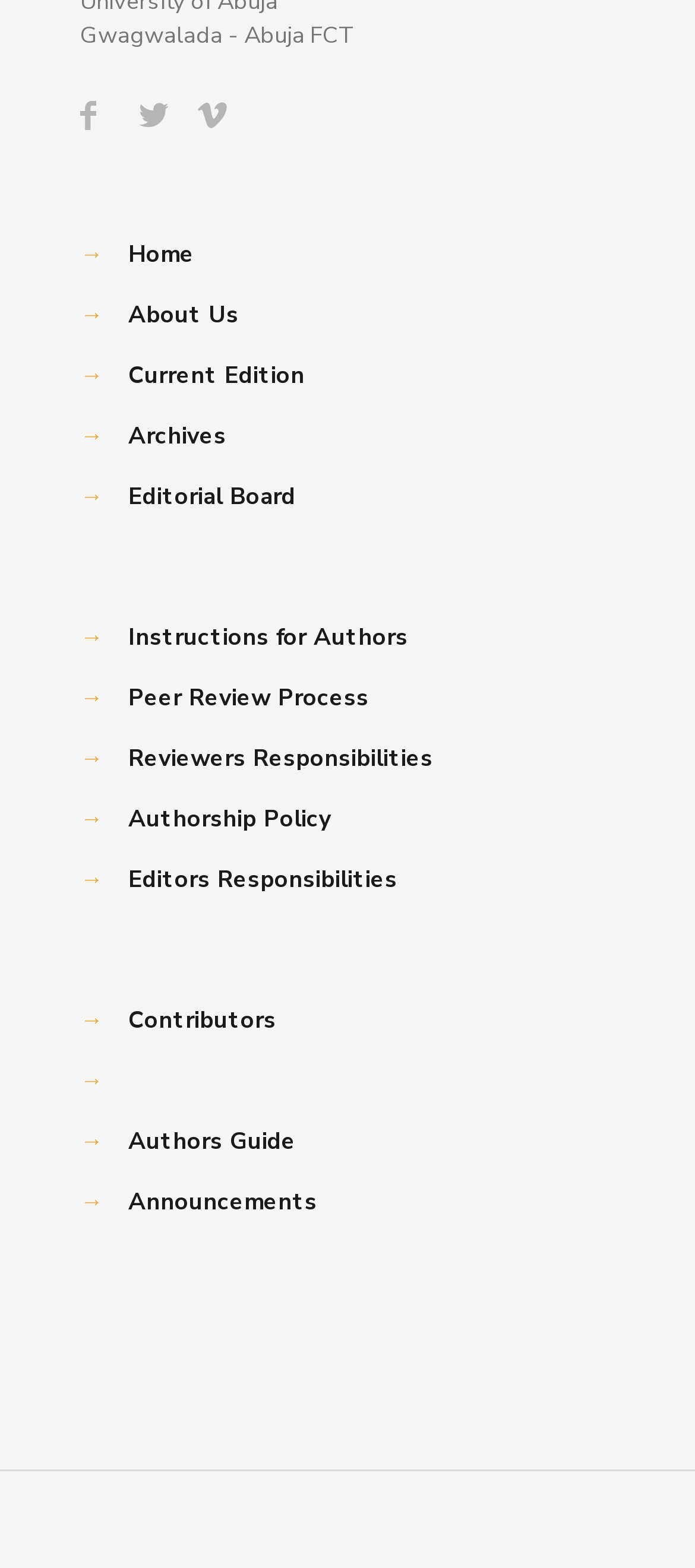Pinpoint the bounding box coordinates of the clickable element to carry out the following instruction: "Go to Archives."

[0.185, 0.268, 0.326, 0.289]